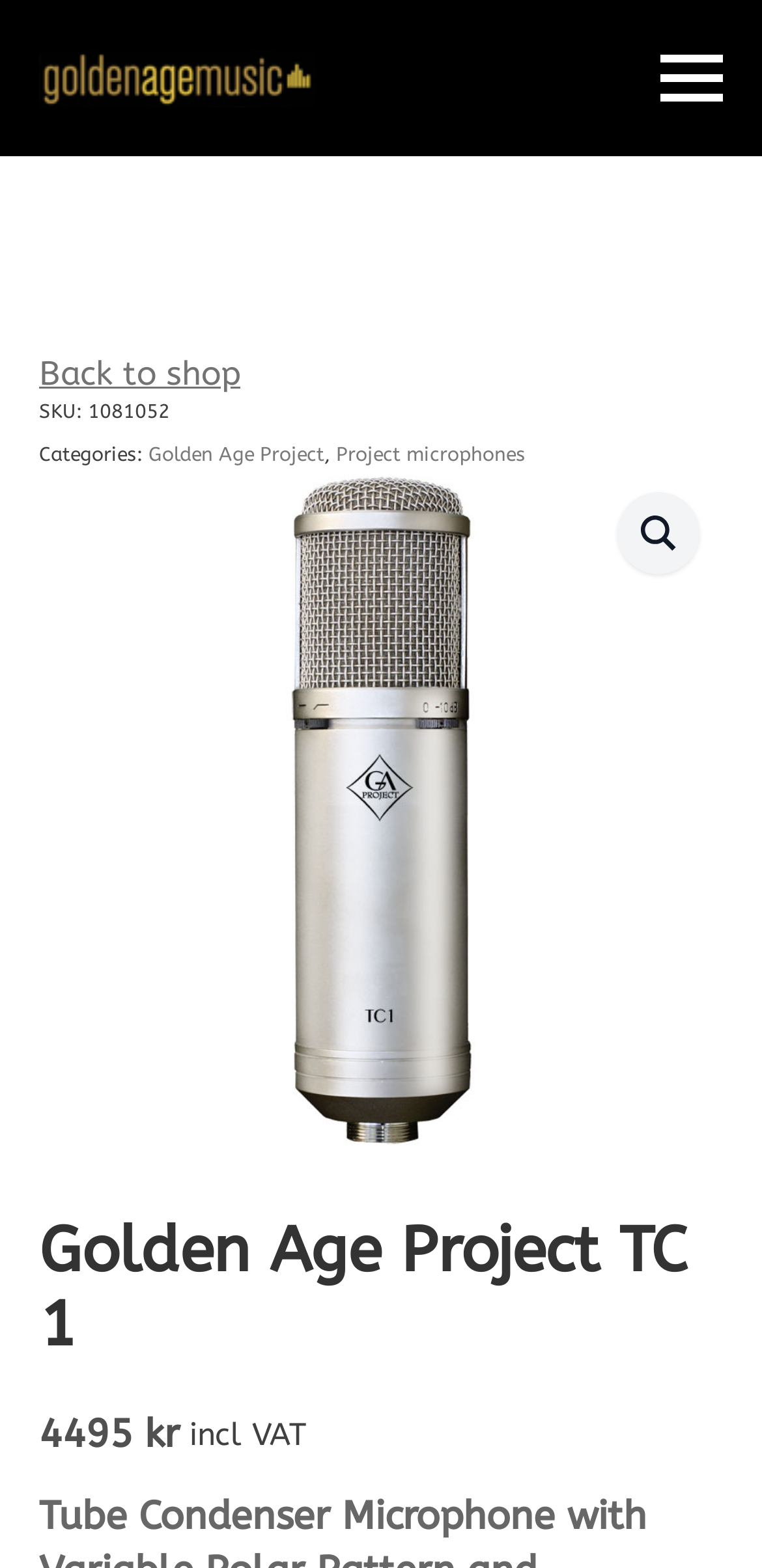Locate the heading on the webpage and return its text.

Golden Age Project TC 1